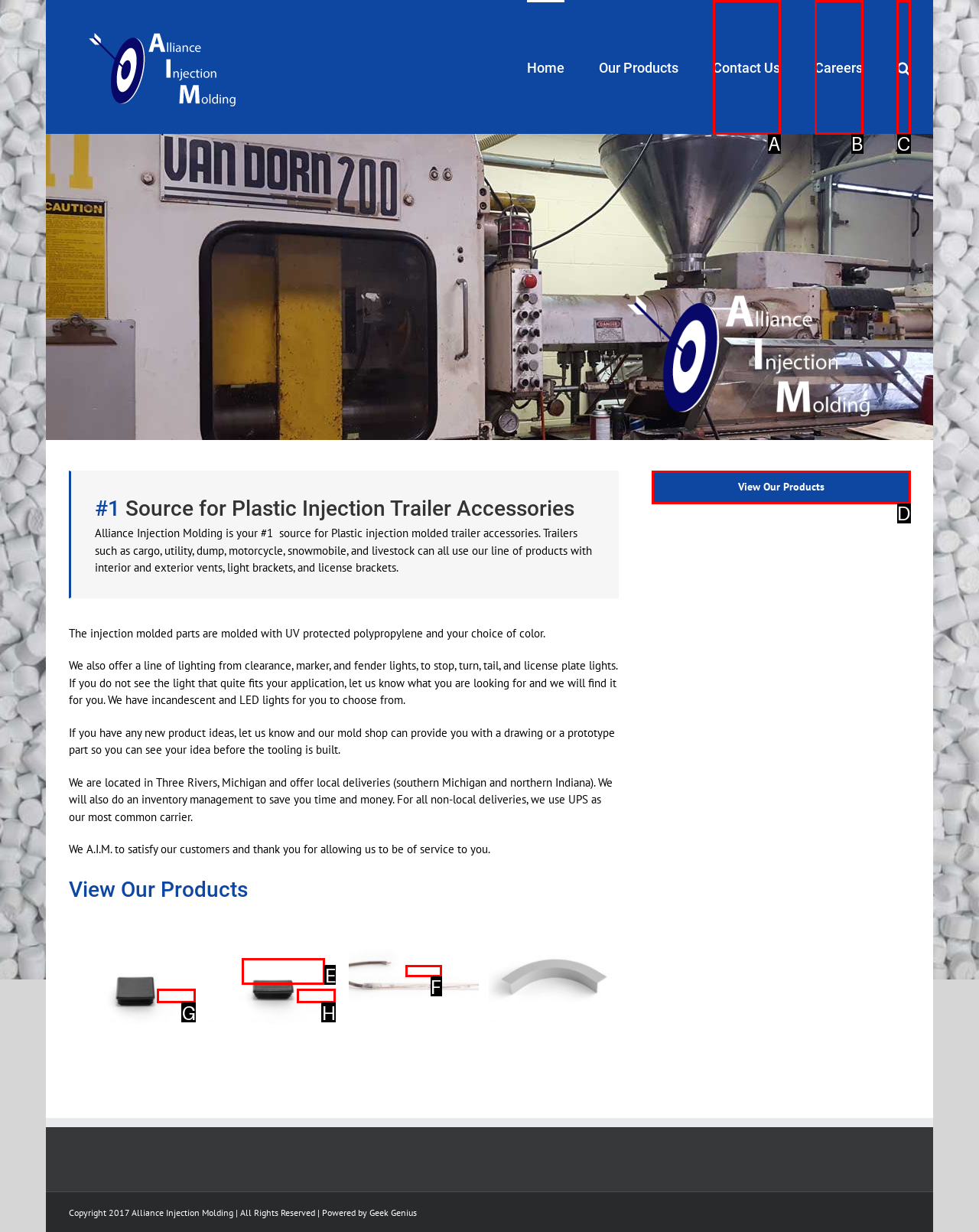Identify which lettered option to click to carry out the task: Search for products. Provide the letter as your answer.

C